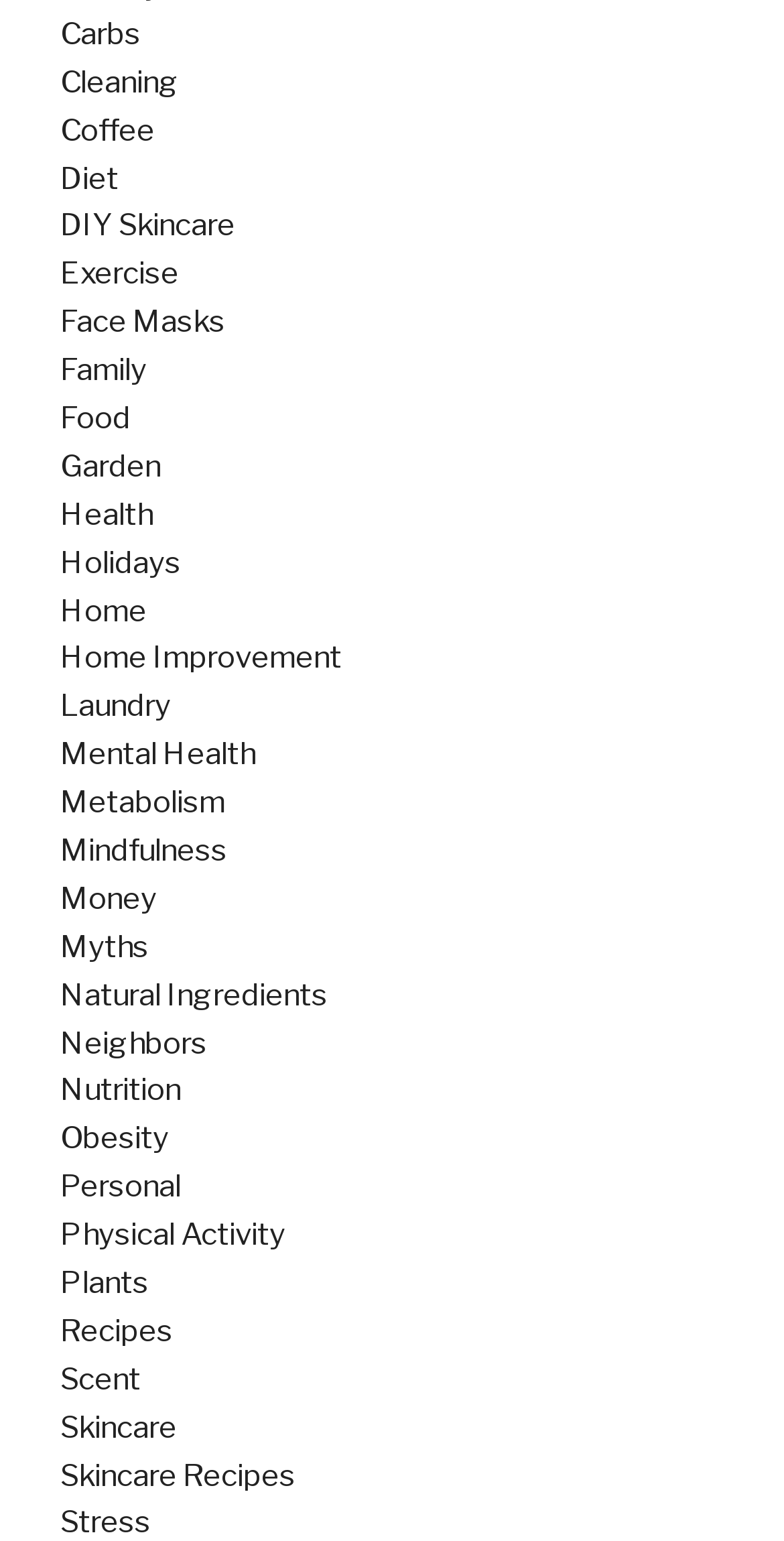Refer to the image and provide an in-depth answer to the question: 
What is the first category on the webpage?

The first category on the webpage is 'Carbs' which is a link located at the top left corner of the webpage with a bounding box of [0.077, 0.01, 0.179, 0.034].